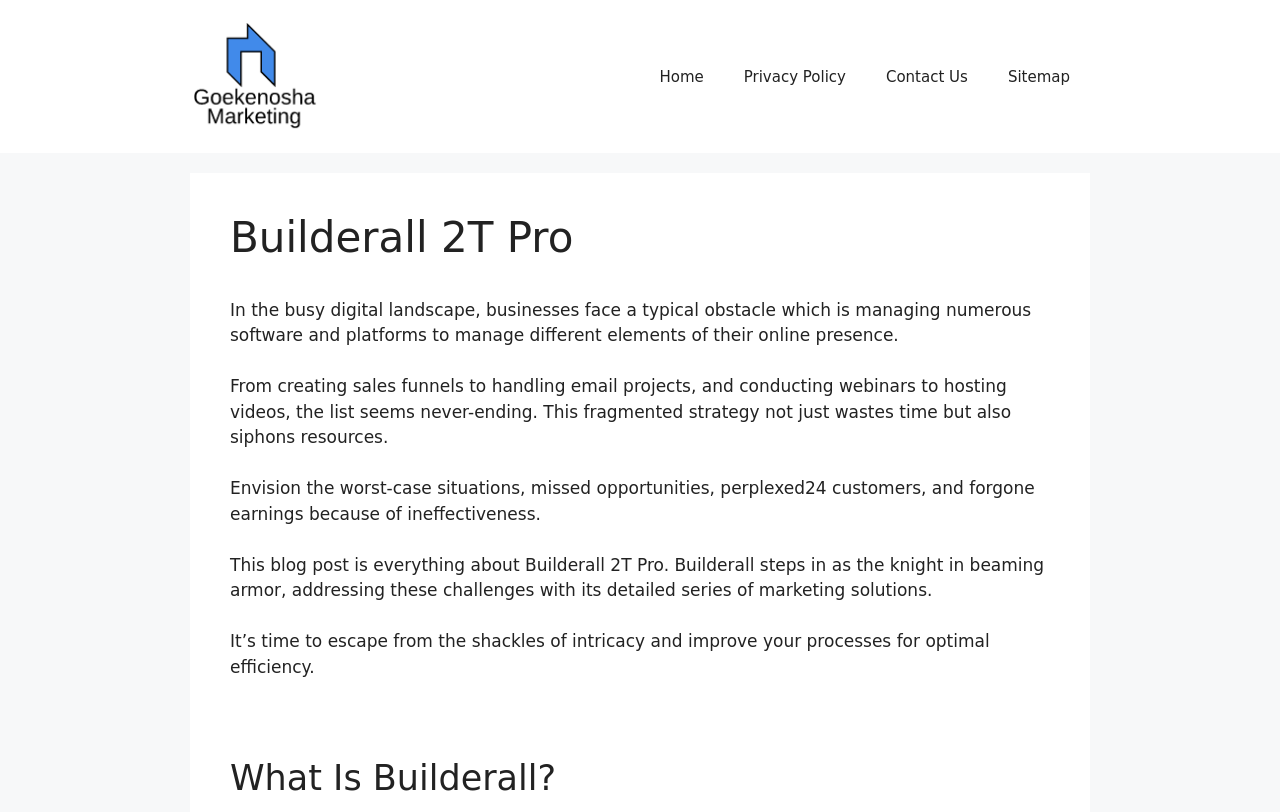Please find the bounding box coordinates (top-left x, top-left y, bottom-right x, bottom-right y) in the screenshot for the UI element described as follows: Home

[0.5, 0.057, 0.565, 0.131]